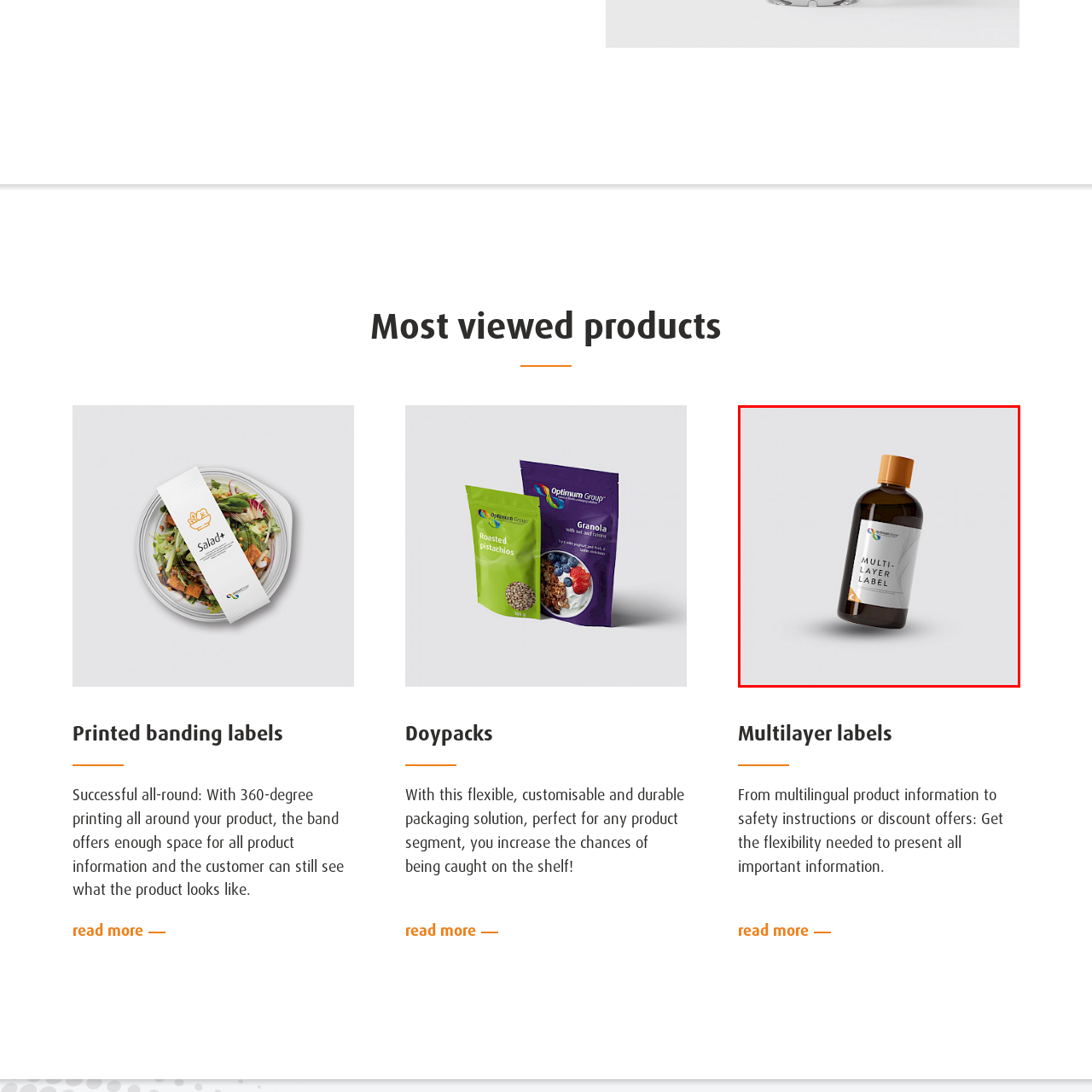What does the label prominently display?
Inspect the image area bounded by the red box and answer the question with a single word or a short phrase.

The words 'MULTI-LAYER LABEL'